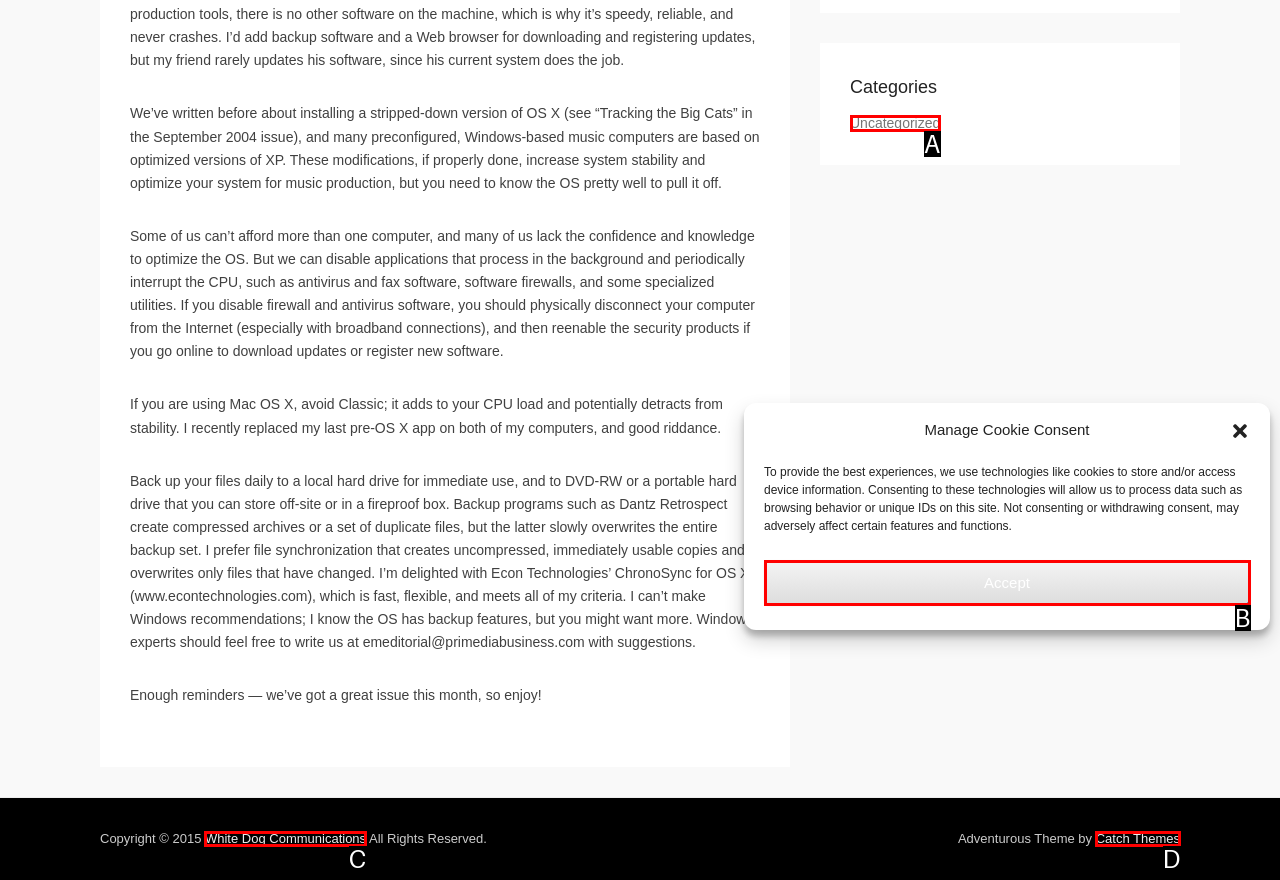Identify the UI element described as: White Dog Communications
Answer with the option's letter directly.

C